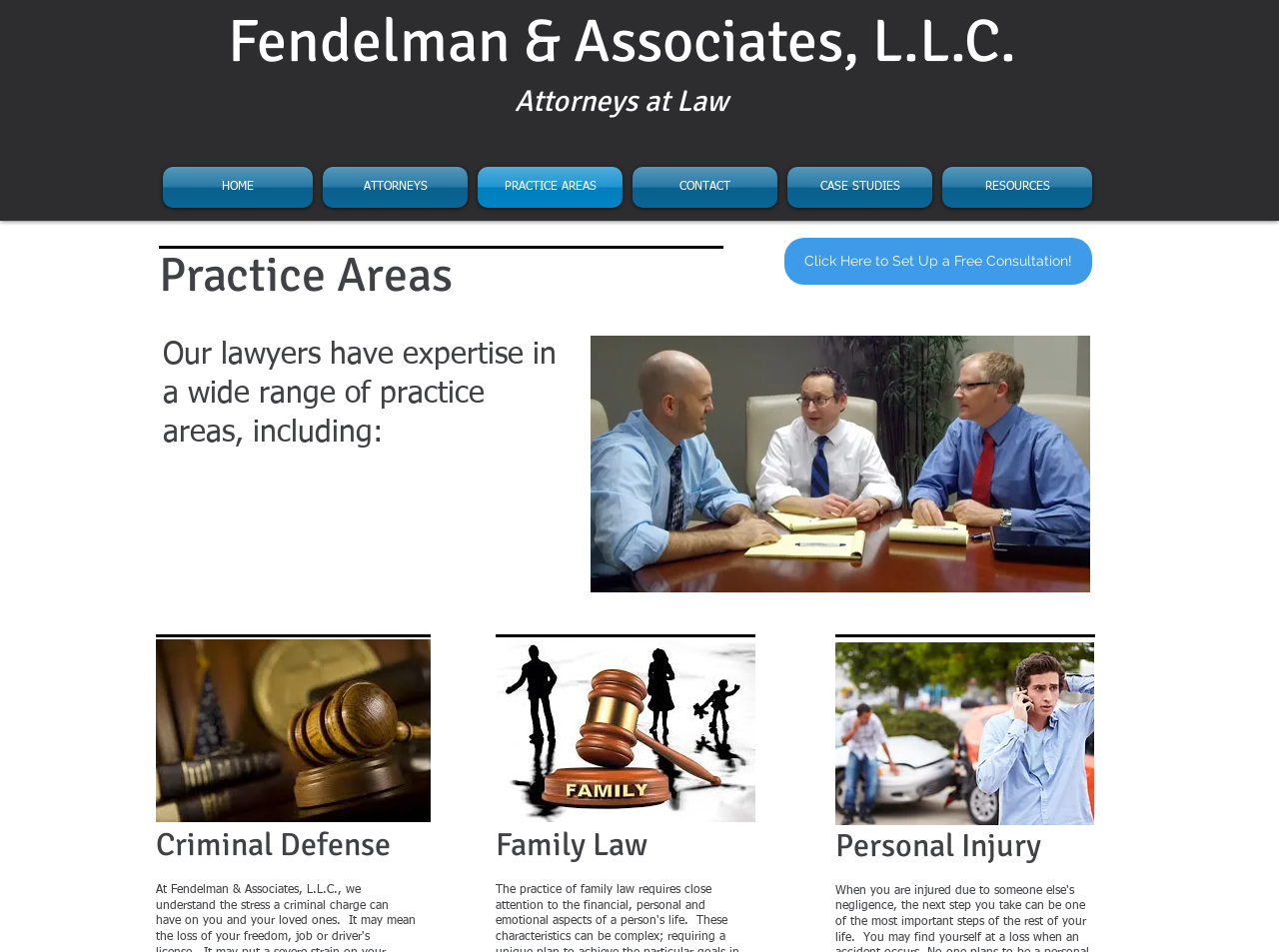What is the purpose of the 'Click Here to Set Up a Free Consultation!' link?
Answer the question with a single word or phrase, referring to the image.

To set up a free consultation